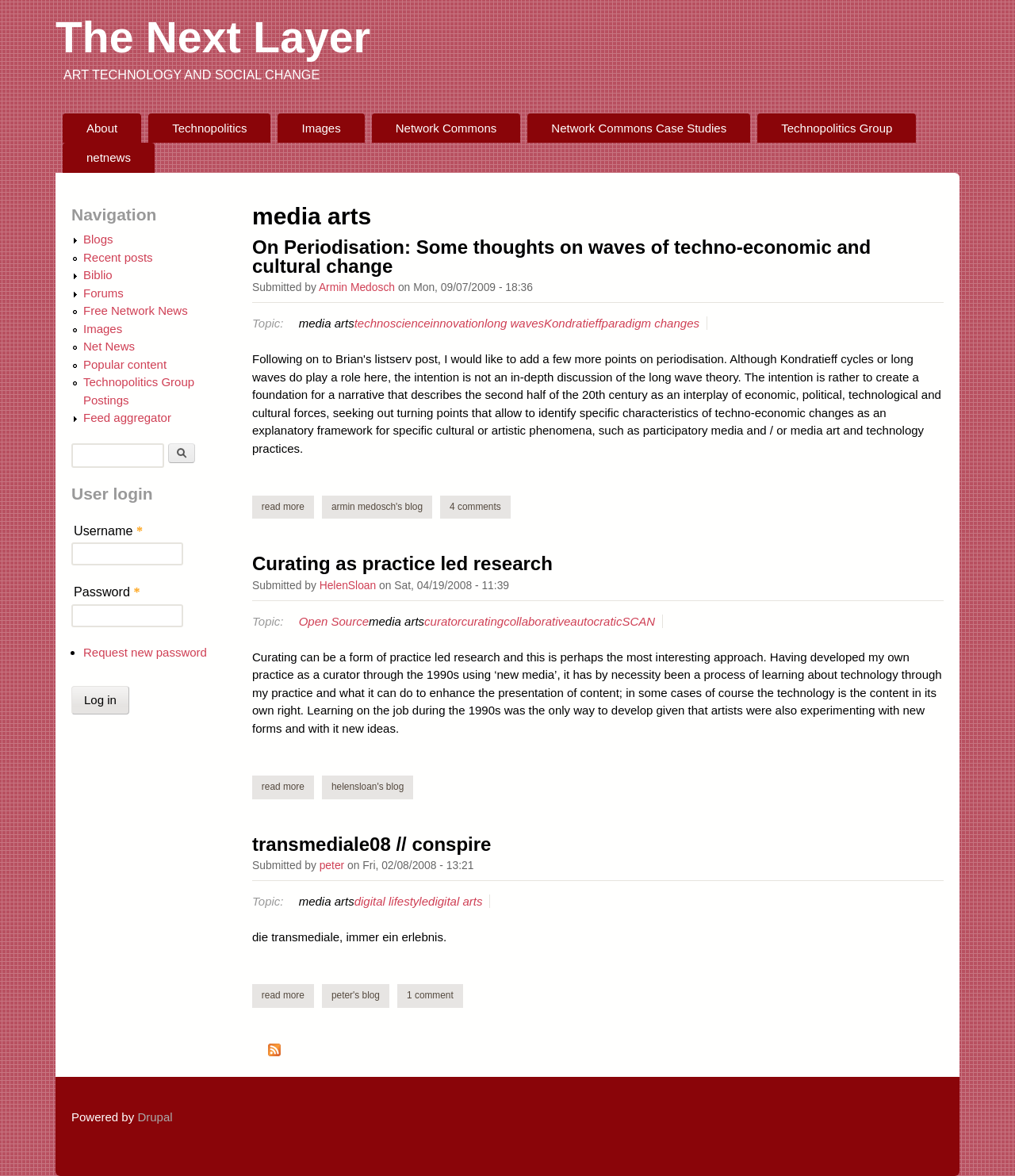What is the topic of the first article?
Please ensure your answer is as detailed and informative as possible.

The first article has a heading 'On Periodisation: Some thoughts on waves of techno-economic and cultural change', which suggests that the topic of the article is related to periodisation and its implications on technology, economy, and culture.